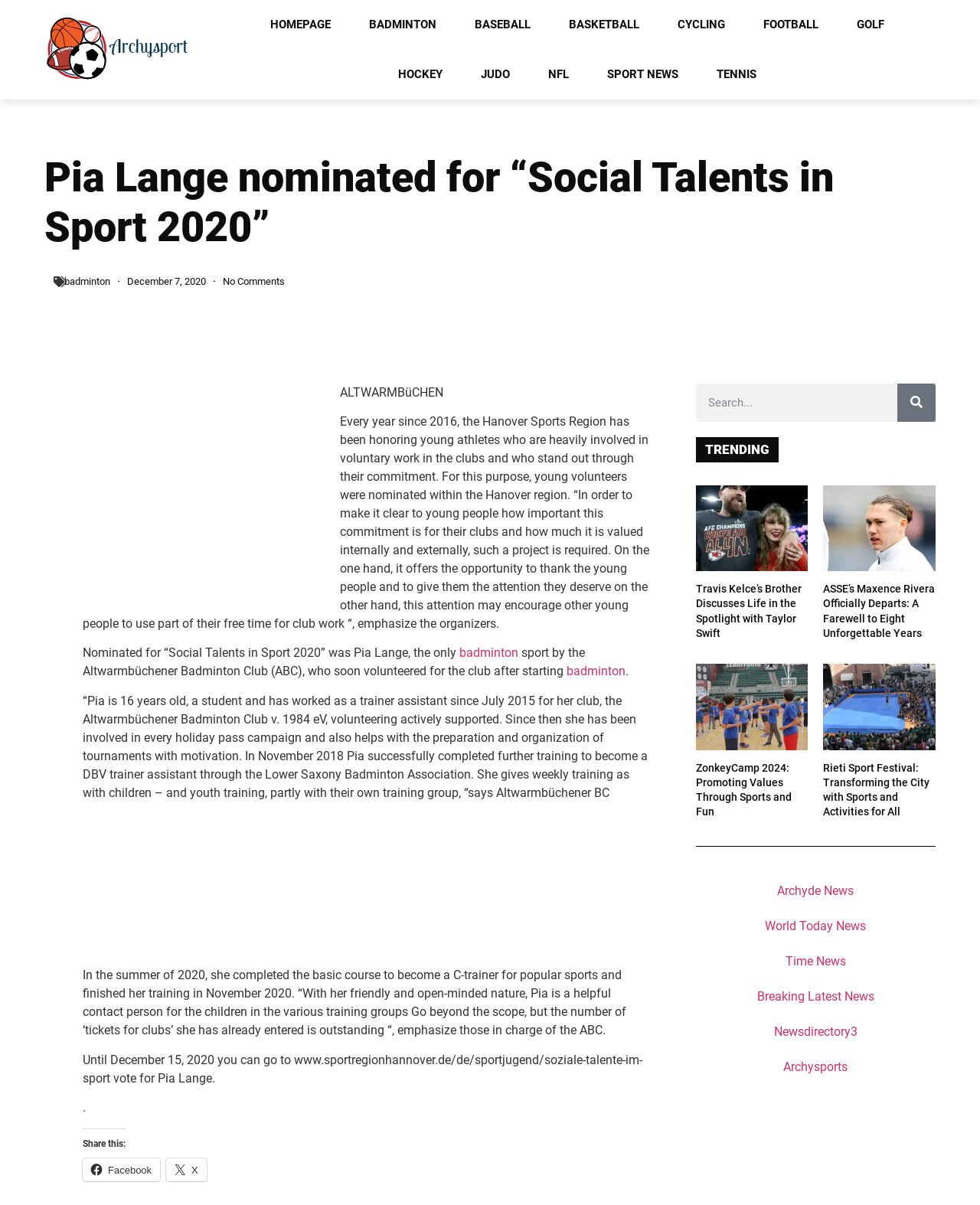Determine the bounding box coordinates of the section to be clicked to follow the instruction: "Share this on Facebook". The coordinates should be given as four float numbers between 0 and 1, formatted as [left, top, right, bottom].

[0.084, 0.961, 0.163, 0.98]